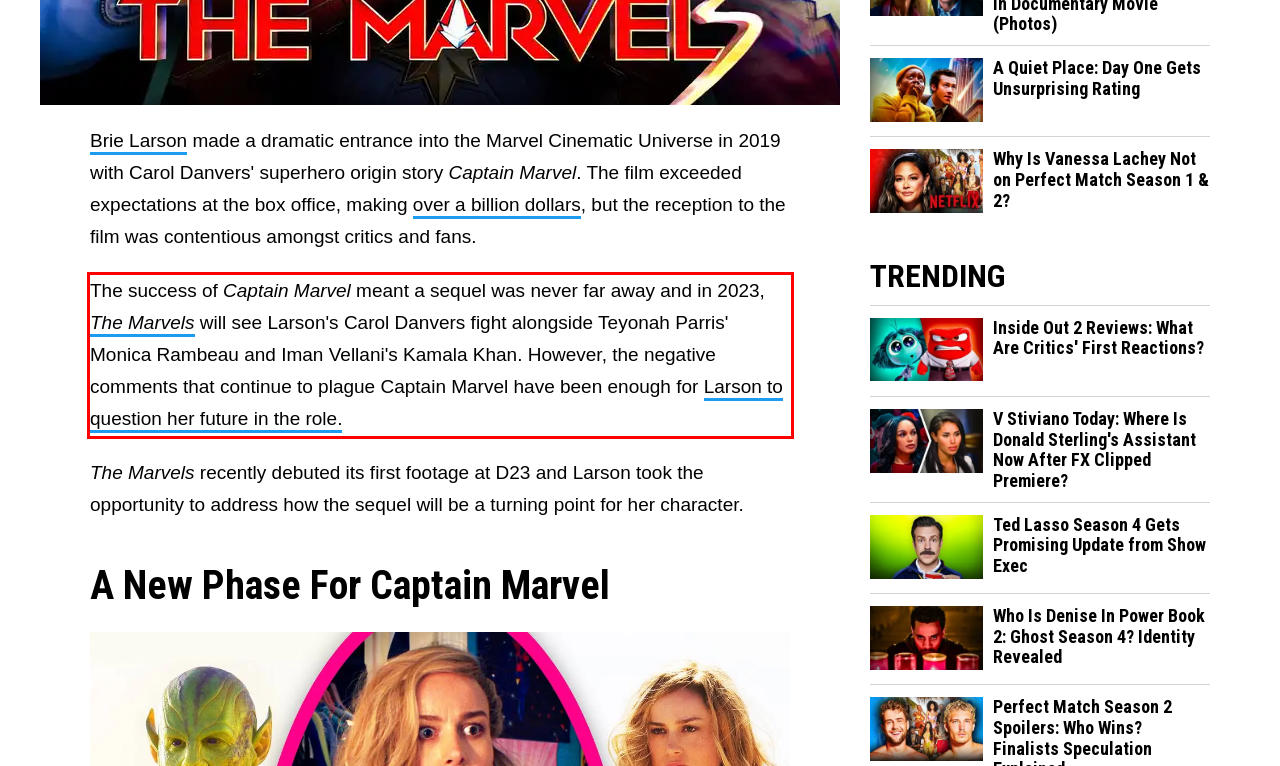Inspect the webpage screenshot that has a red bounding box and use OCR technology to read and display the text inside the red bounding box.

The success of Captain Marvel meant a sequel was never far away and in 2023, The Marvels will see Larson's Carol Danvers fight alongside Teyonah Parris' Monica Rambeau and Iman Vellani's Kamala Khan. However, the negative comments that continue to plague Captain Marvel have been enough for Larson to question her future in the role.